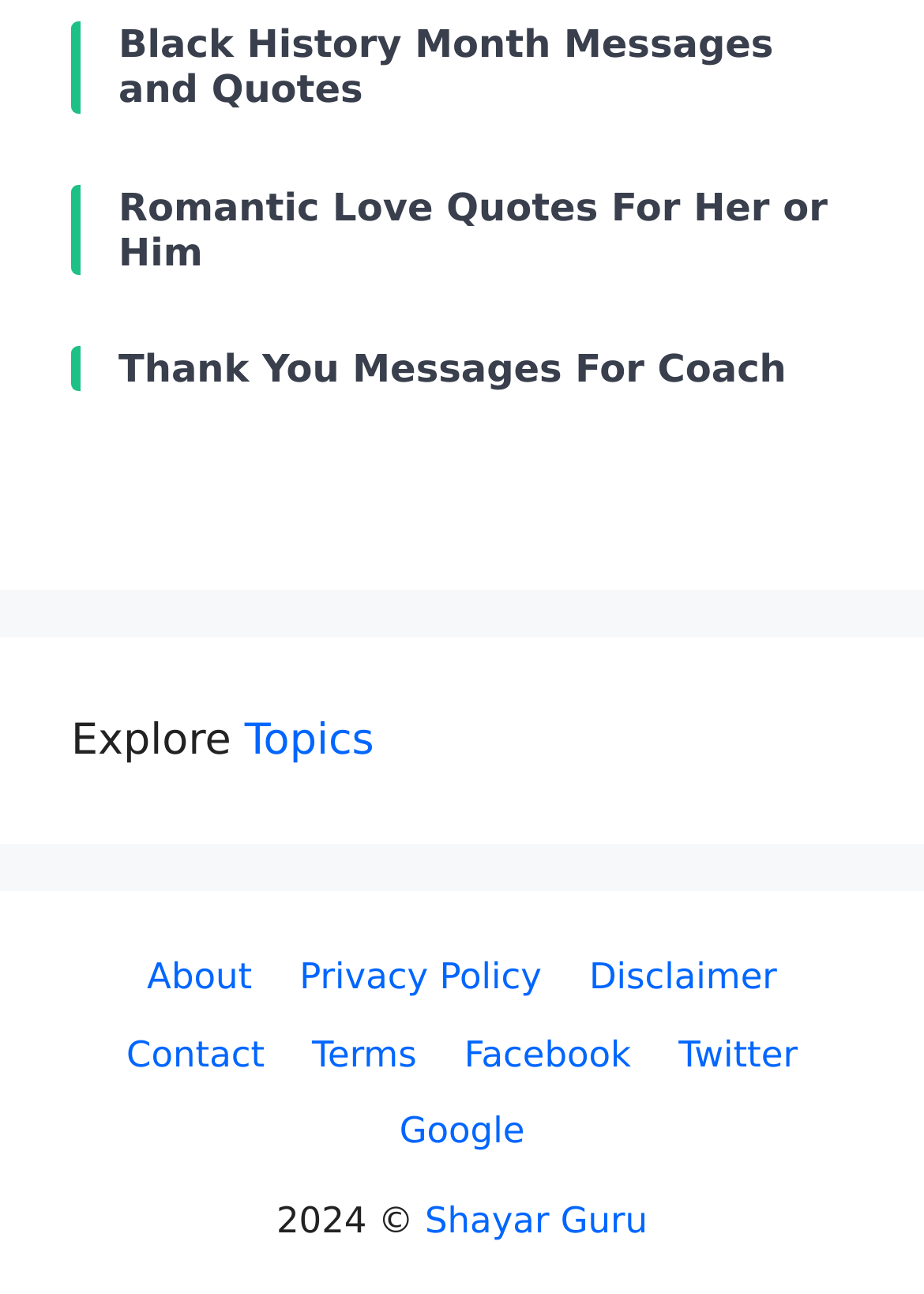Please determine the bounding box coordinates for the element that should be clicked to follow these instructions: "Check the Disclaimer".

[0.638, 0.738, 0.841, 0.771]